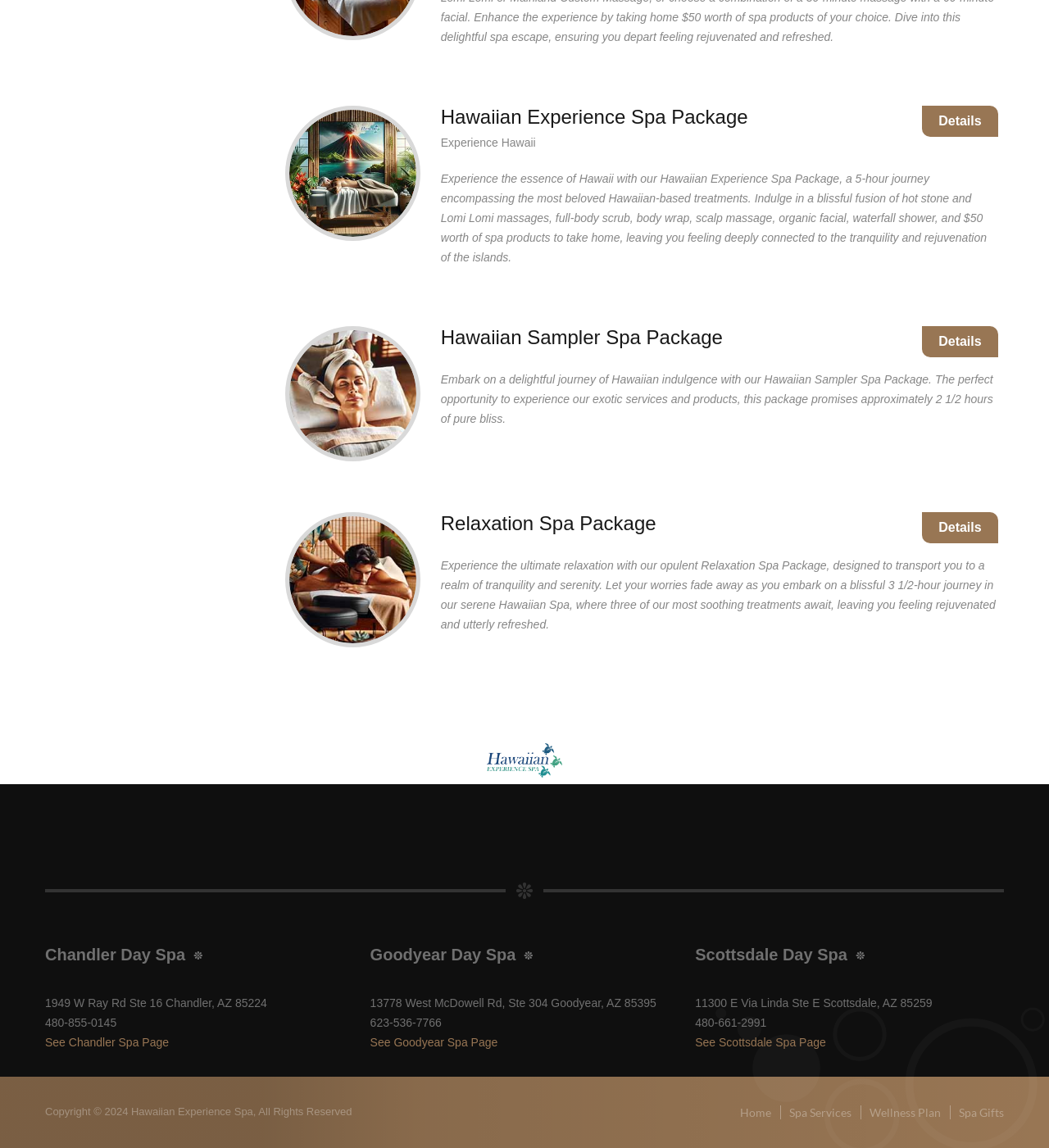Determine the bounding box coordinates of the clickable region to execute the instruction: "Explore Chandler Day Spa". The coordinates should be four float numbers between 0 and 1, denoted as [left, top, right, bottom].

[0.043, 0.902, 0.161, 0.914]